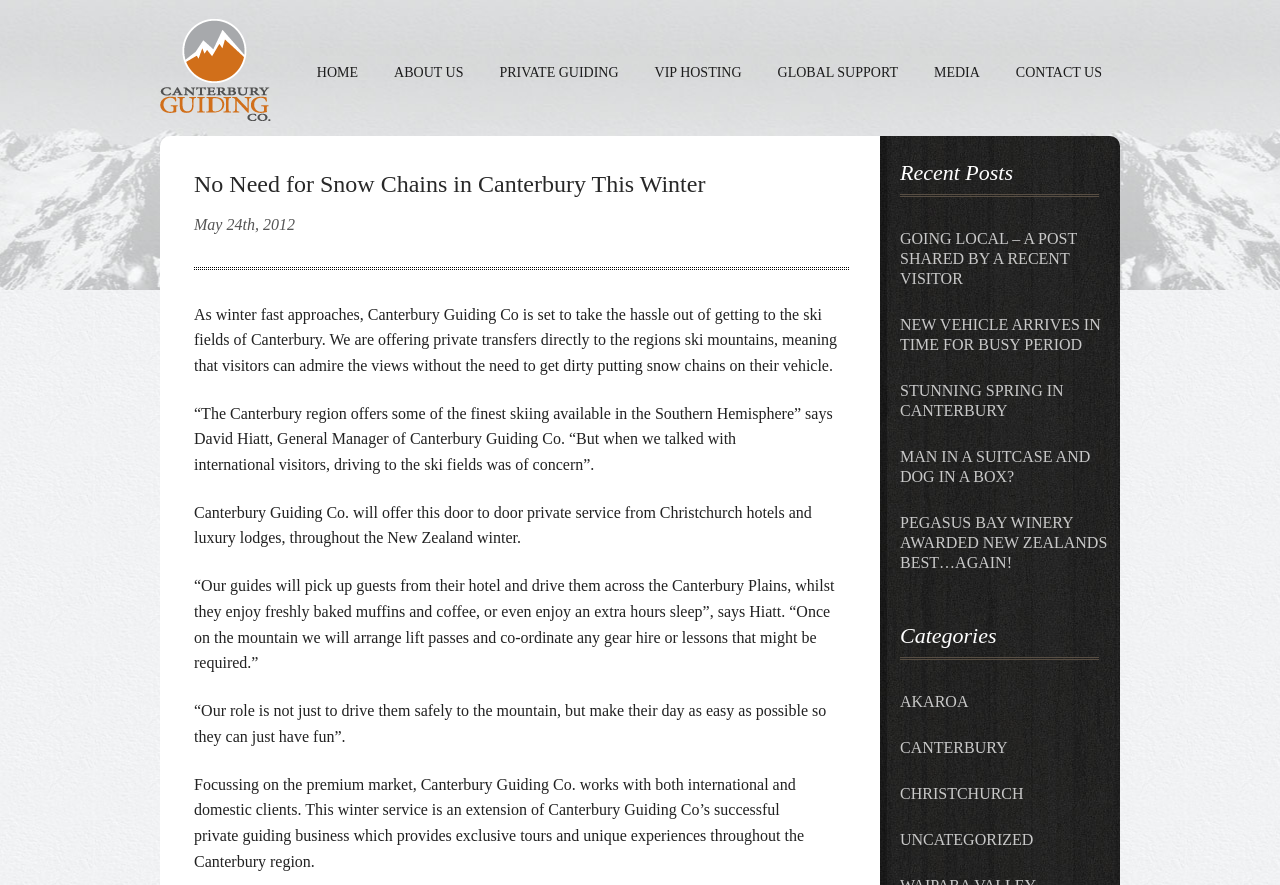What service does Canterbury Guiding Co. offer?
Make sure to answer the question with a detailed and comprehensive explanation.

According to the text on the webpage, Canterbury Guiding Co. offers private transfers directly to the ski fields of Canterbury, allowing visitors to admire the views without the need to put snow chains on their vehicle.